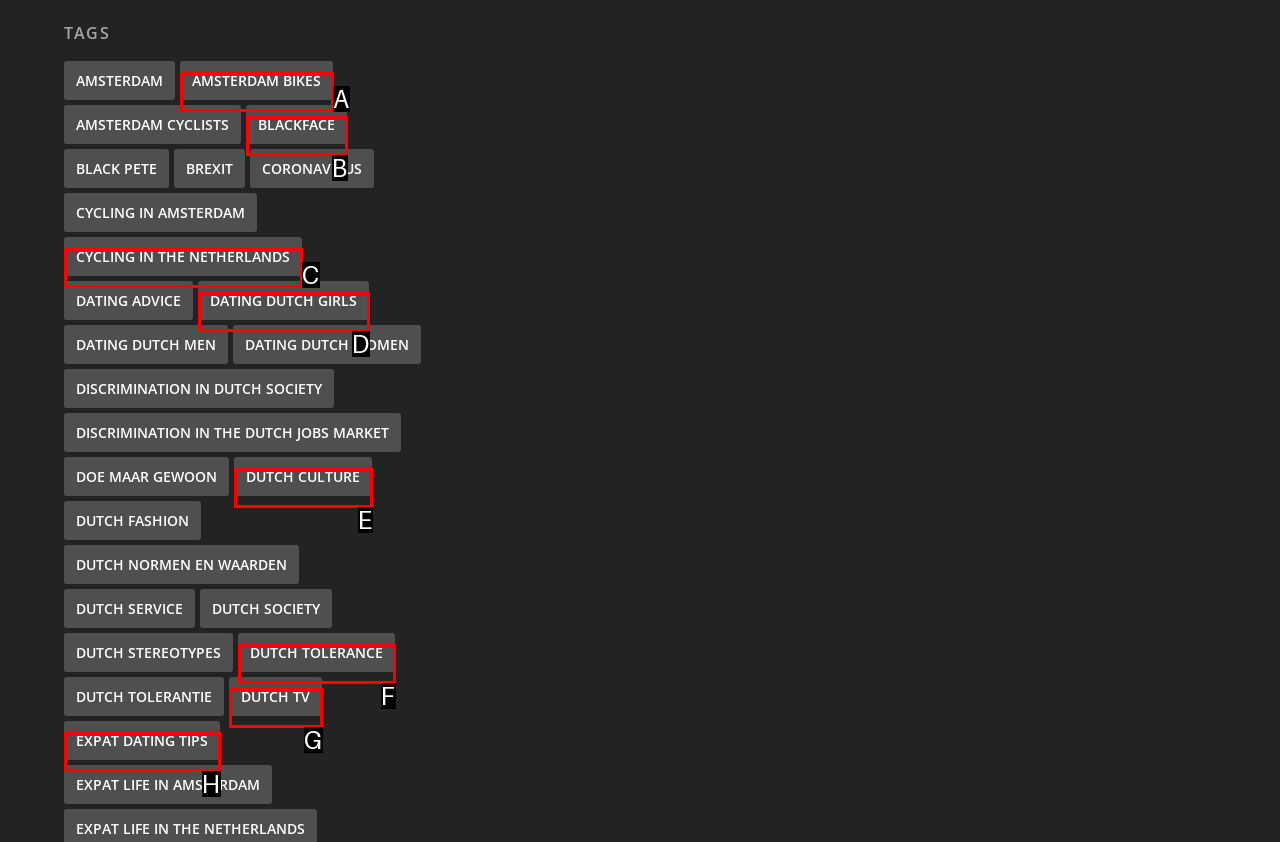Given the element description: cycling in the Netherlands
Pick the letter of the correct option from the list.

C